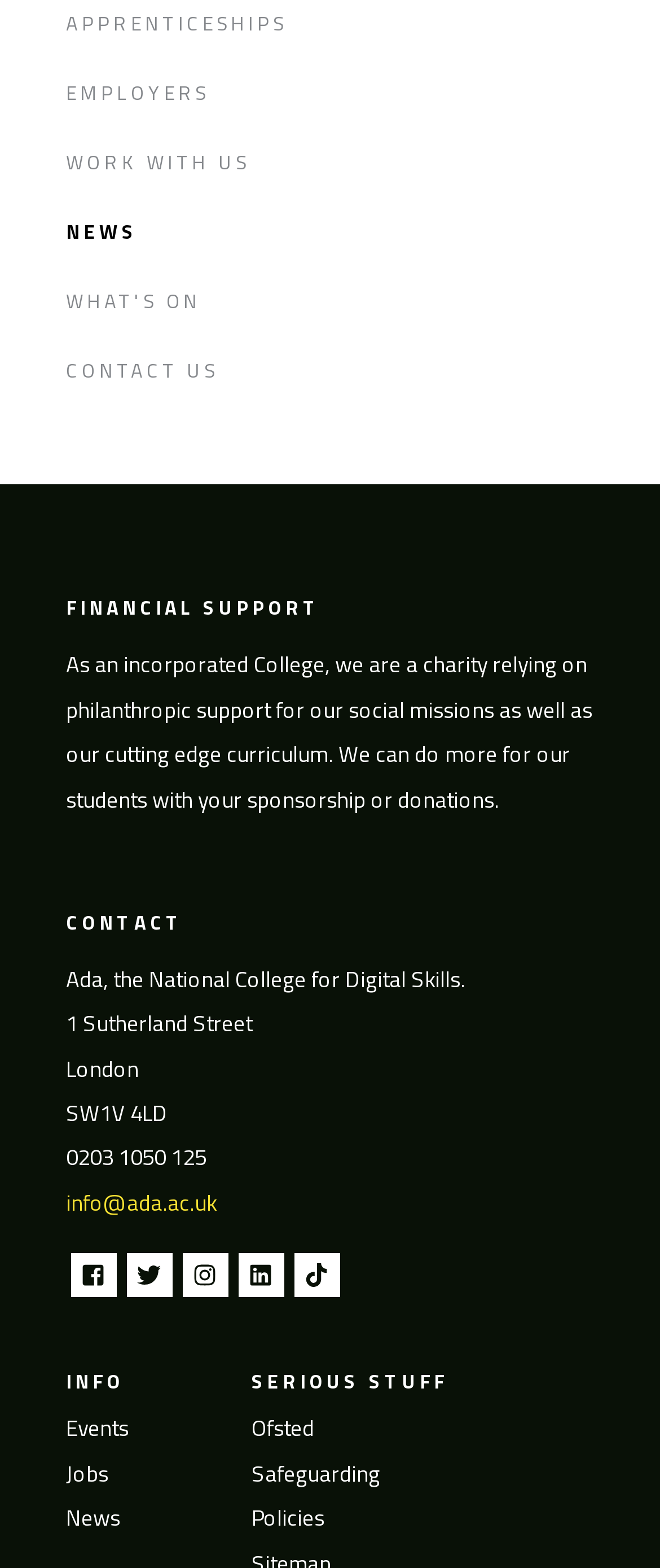Please specify the bounding box coordinates of the clickable region necessary for completing the following instruction: "Check Ofsted". The coordinates must consist of four float numbers between 0 and 1, i.e., [left, top, right, bottom].

[0.381, 0.9, 0.476, 0.922]